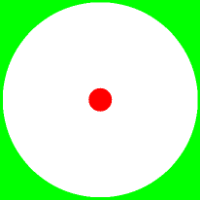What is the shape of the prominent area at the center?
We need a detailed and meticulous answer to the question.

The caption describes the prominent area at the center of the image as a white circular area, which implies that the shape of this area is circular.